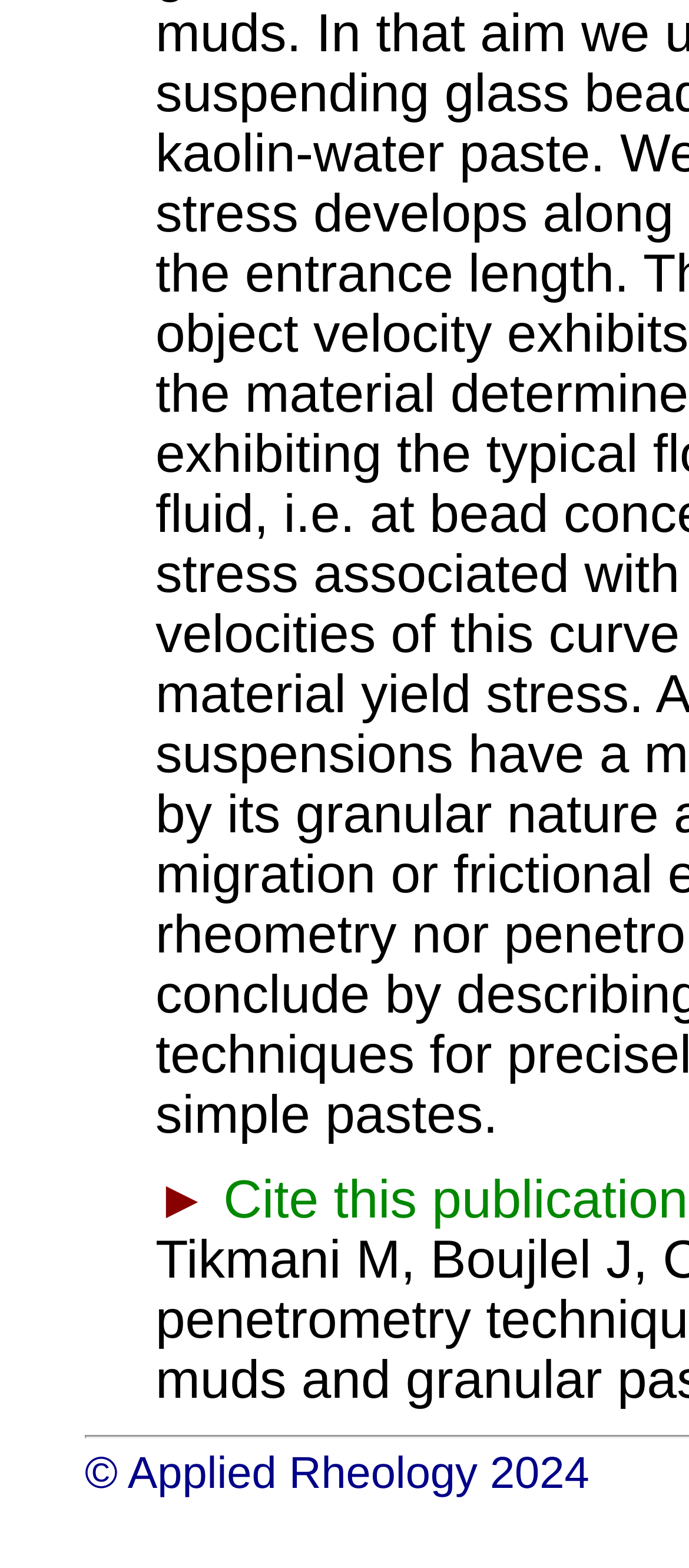Extract the bounding box coordinates for the HTML element that matches this description: "© Applied Rheology 2024". The coordinates should be four float numbers between 0 and 1, i.e., [left, top, right, bottom].

[0.123, 0.813, 0.855, 0.859]